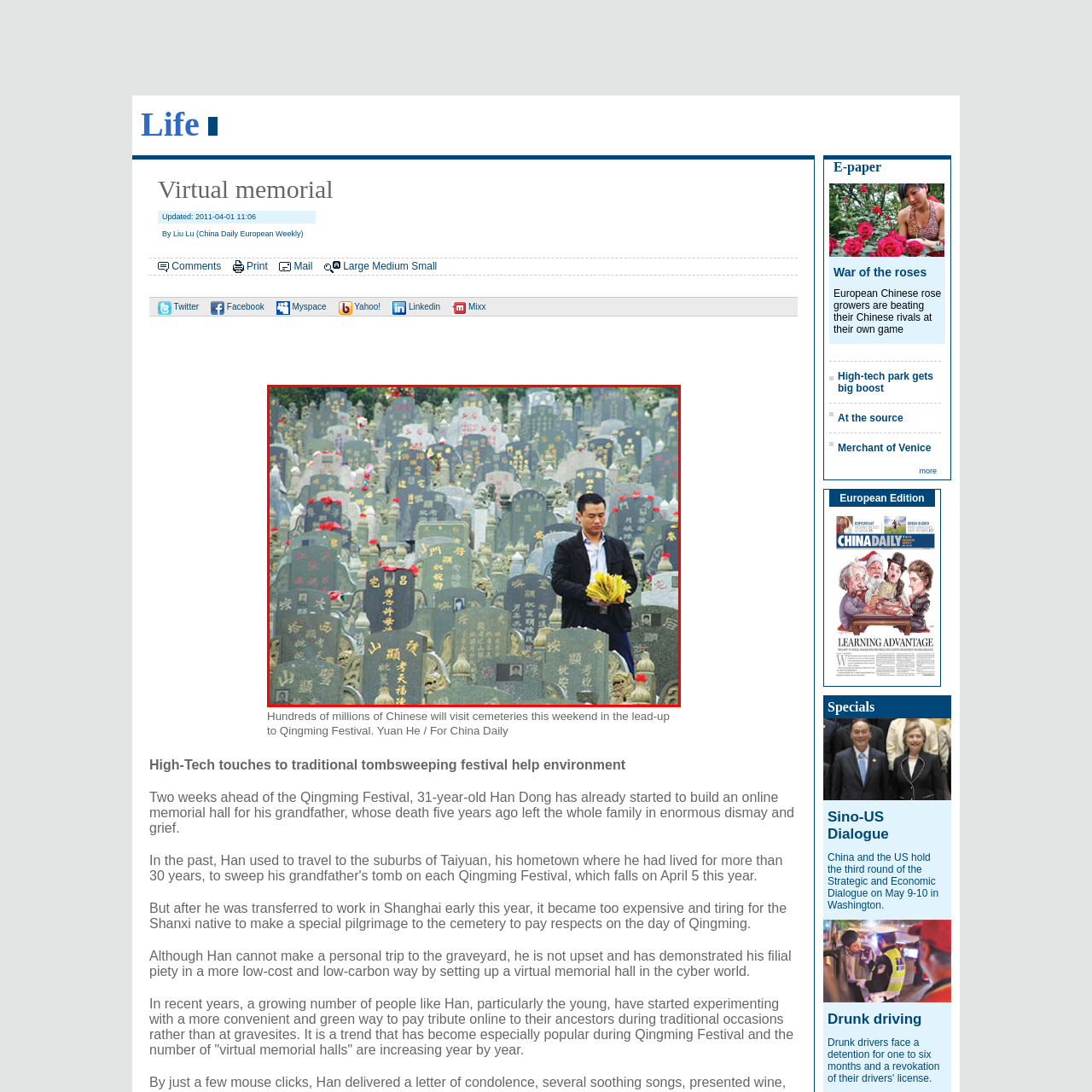What color flowers adorn some graves?
Please analyze the image within the red bounding box and offer a comprehensive answer to the question.

In the image, some graves are adorned with red flowers, which symbolize respect and remembrance, adding a pop of color to the landscape of intricately designed gravestones.